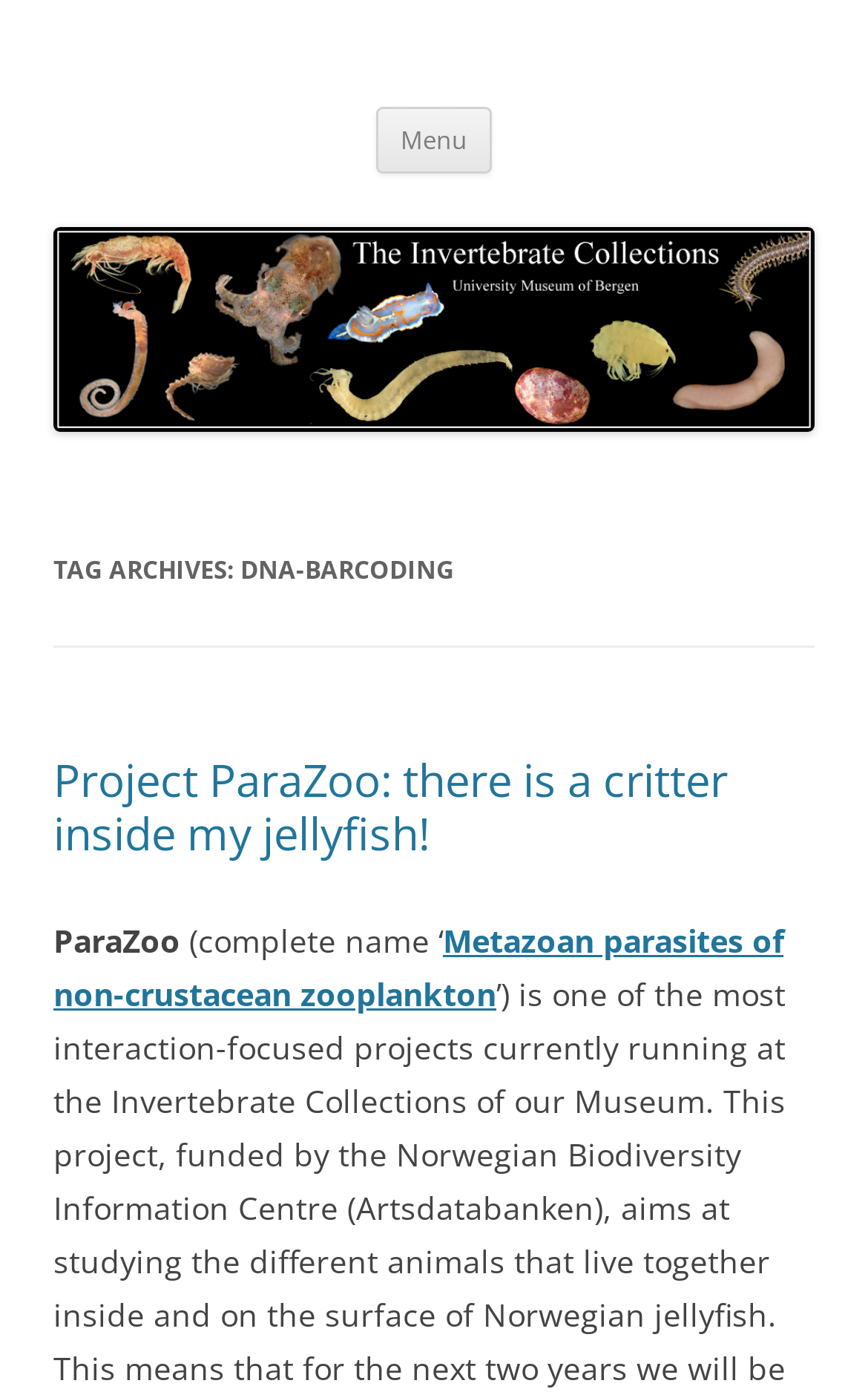Refer to the image and provide an in-depth answer to the question: 
What is the title of the project mentioned on the page?

I found a heading element with the text 'Project ParaZoo: there is a critter inside my jellyfish!' which suggests that 'Project ParaZoo' is the title of the project.